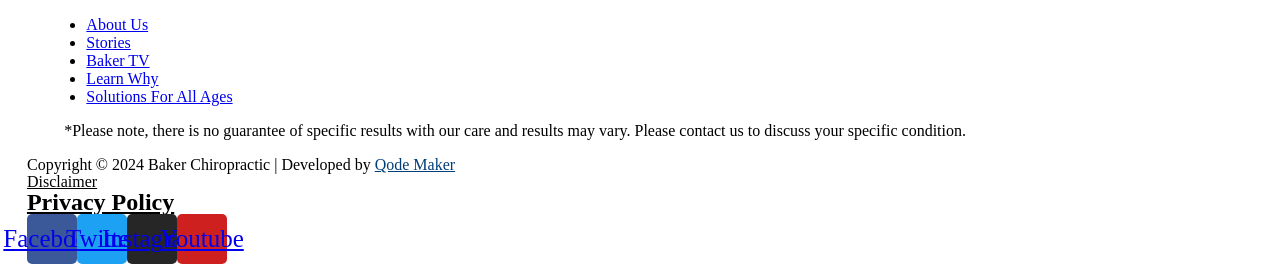What is the disclaimer link located near?
Using the image, provide a concise answer in one word or a short phrase.

Copyright information